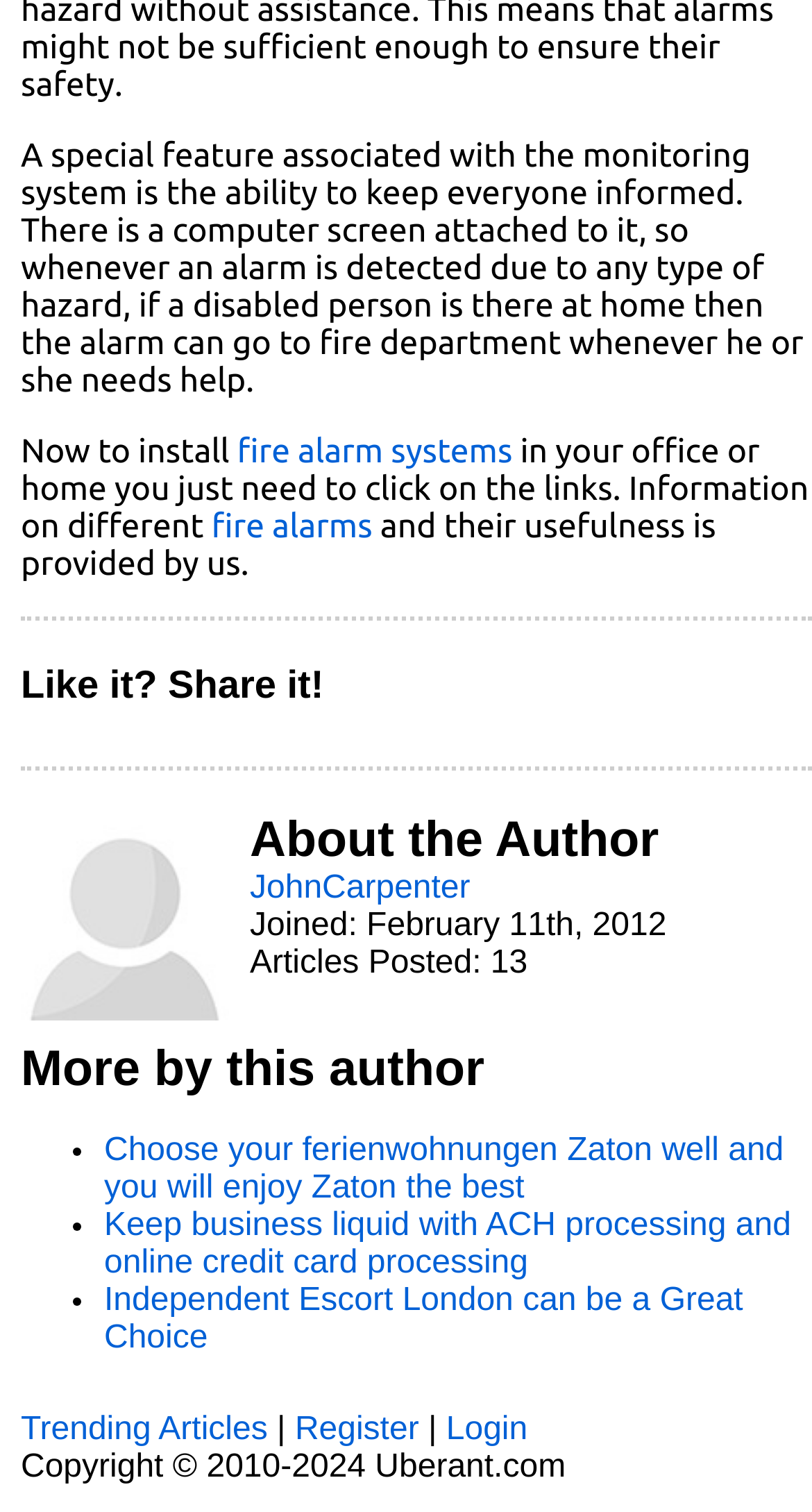Extract the bounding box coordinates for the HTML element that matches this description: "fire alarms". The coordinates should be four float numbers between 0 and 1, i.e., [left, top, right, bottom].

[0.26, 0.336, 0.459, 0.361]